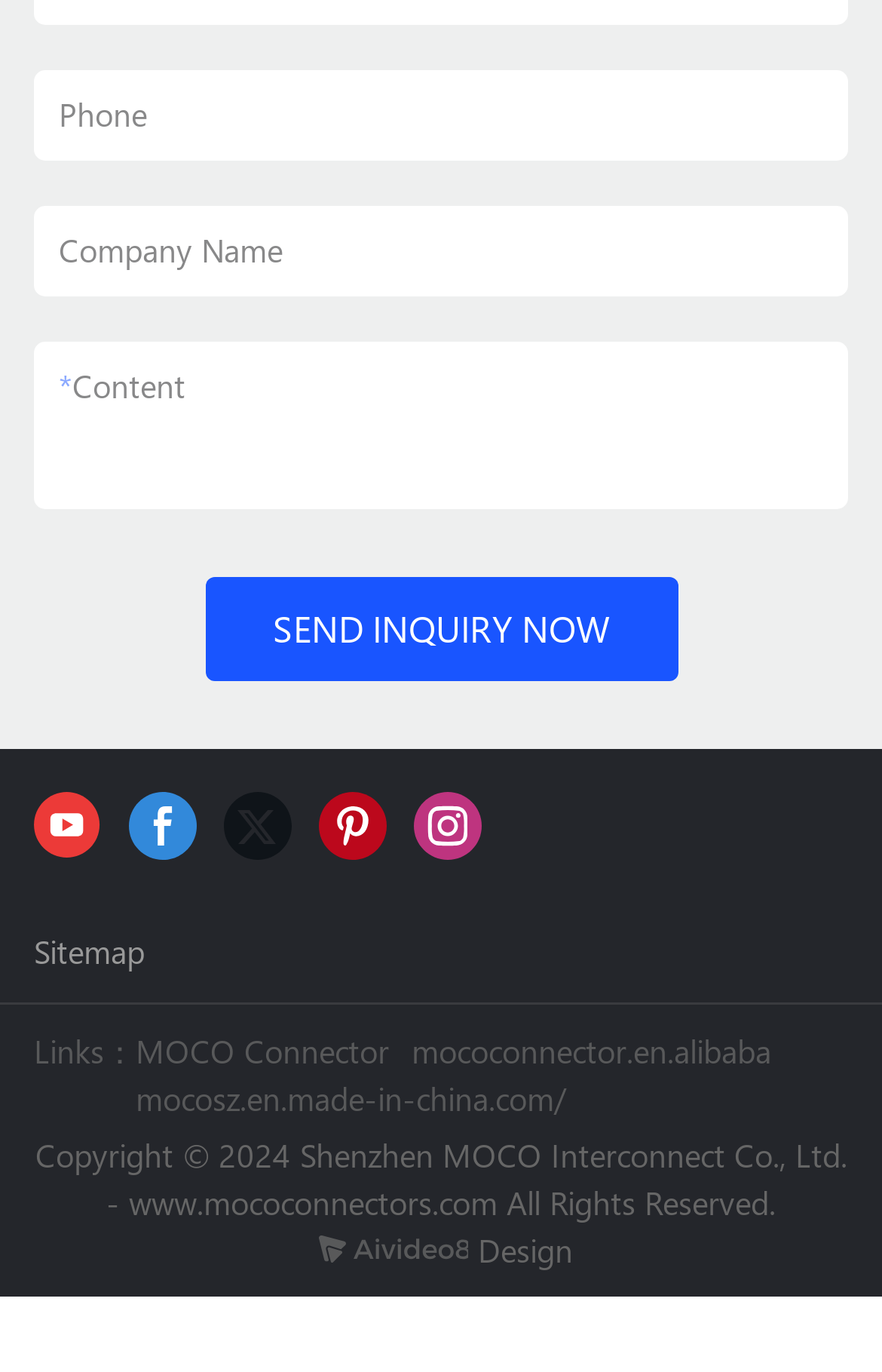Identify the bounding box for the given UI element using the description provided. Coordinates should be in the format (top-left x, top-left y, bottom-right x, bottom-right y) and must be between 0 and 1. Here is the description: SEND INQUIRY NOW

[0.232, 0.42, 0.768, 0.496]